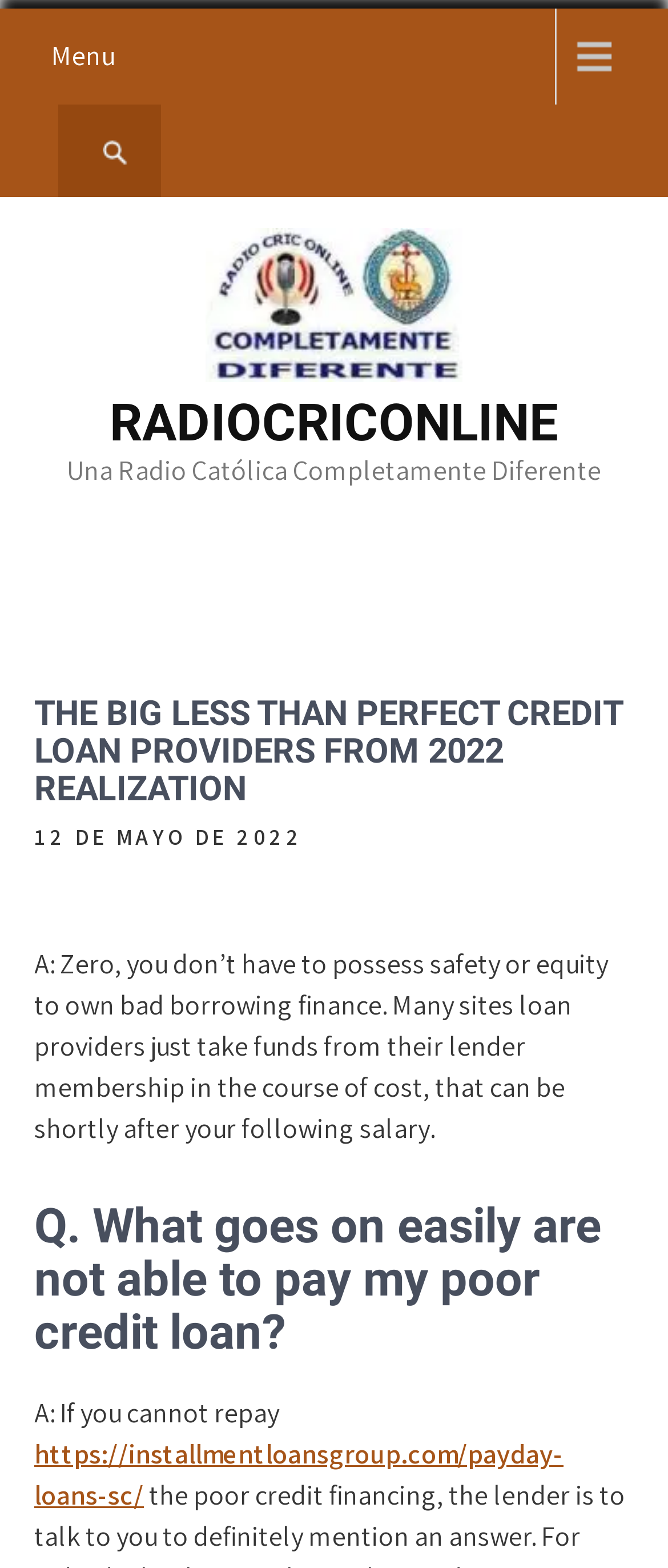Analyze and describe the webpage in a detailed narrative.

The webpage appears to be an article or blog post about bad credit loan providers in 2022. At the top left corner, there is a menu link and a search box with a search button next to it. Below the search box, there is a link to the website's homepage, "Radiocriconline", accompanied by an image of the website's logo.

The main content of the webpage is divided into sections, with headings and paragraphs of text. The first heading reads "THE BIG LESS THAN PERFECT CREDIT LOAN PROVIDERS FROM 2022 REALIZATION". Below this heading, there is a date "12 DE MAYO DE 2022" and a paragraph of text that explains the benefits of bad credit loans, stating that no security or equity is required.

Further down the page, there is a question-and-answer section. The first question is "Q. What happens if I am unable to pay my bad credit loan?" and the answer is provided in a paragraph of text. There is also a link to another webpage, "https://installmentloansgroup.com/payday-loans-sc/", which appears to be related to payday loans in South Carolina.

Overall, the webpage has a simple layout with a focus on providing information about bad credit loans and related topics.